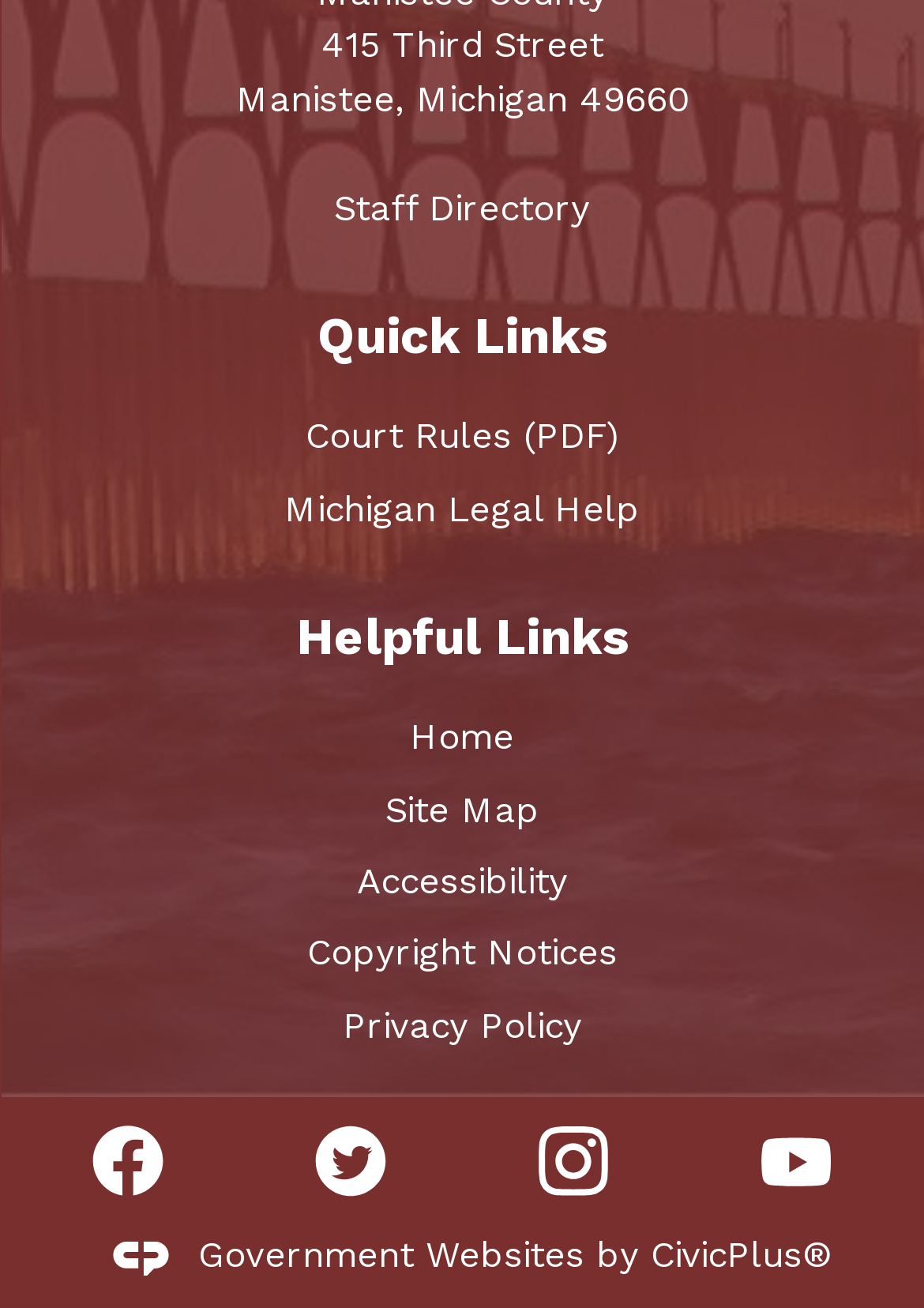Locate the bounding box coordinates of the element that should be clicked to execute the following instruction: "Open court rules".

[0.331, 0.317, 0.669, 0.35]